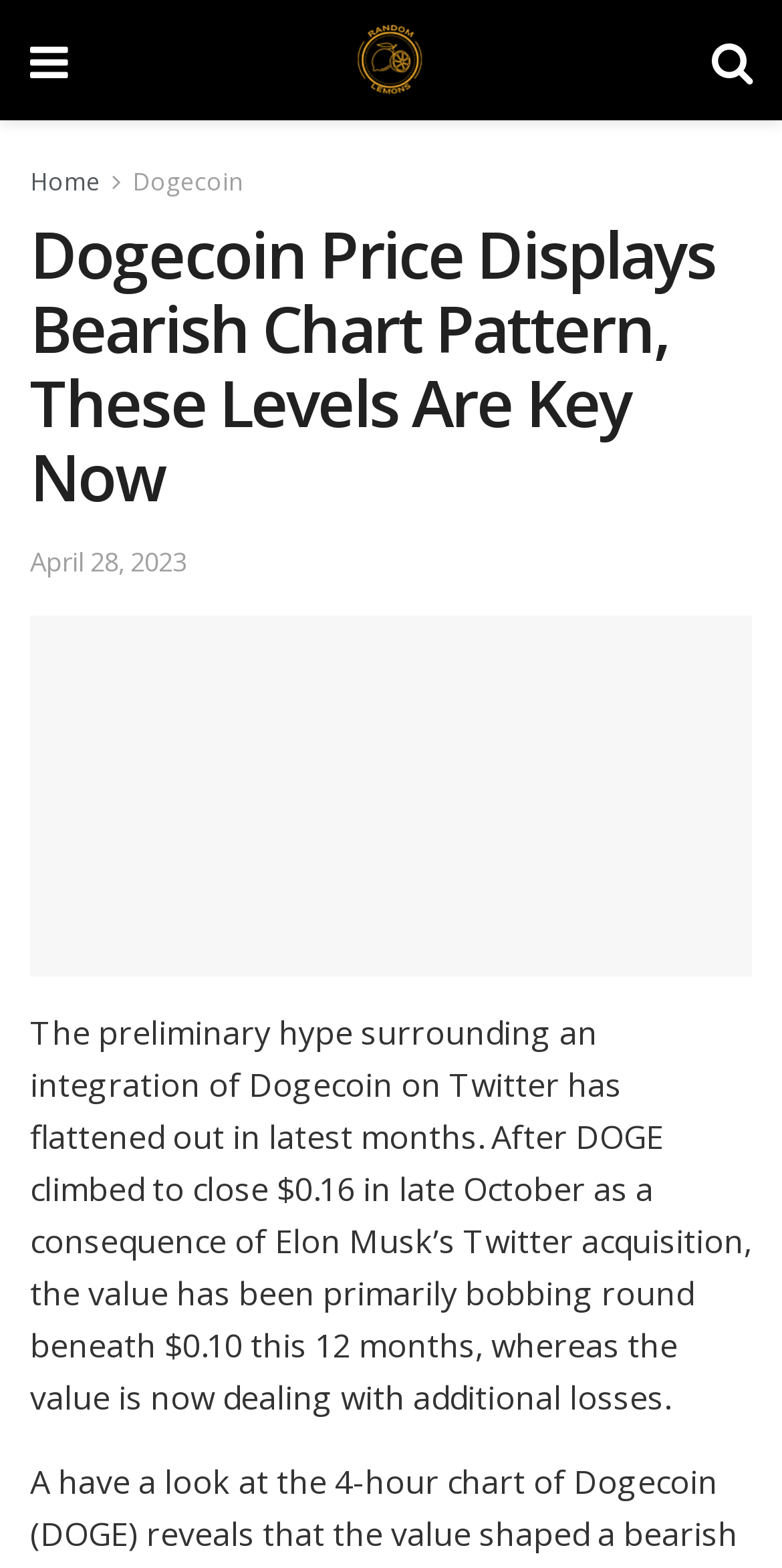What is the highest price of Dogecoin mentioned?
Please give a detailed and elaborate explanation in response to the question.

According to the webpage, the text 'After DOGE climbed to close $0.16 in late October' indicates that the highest price of Dogecoin mentioned is $0.16.